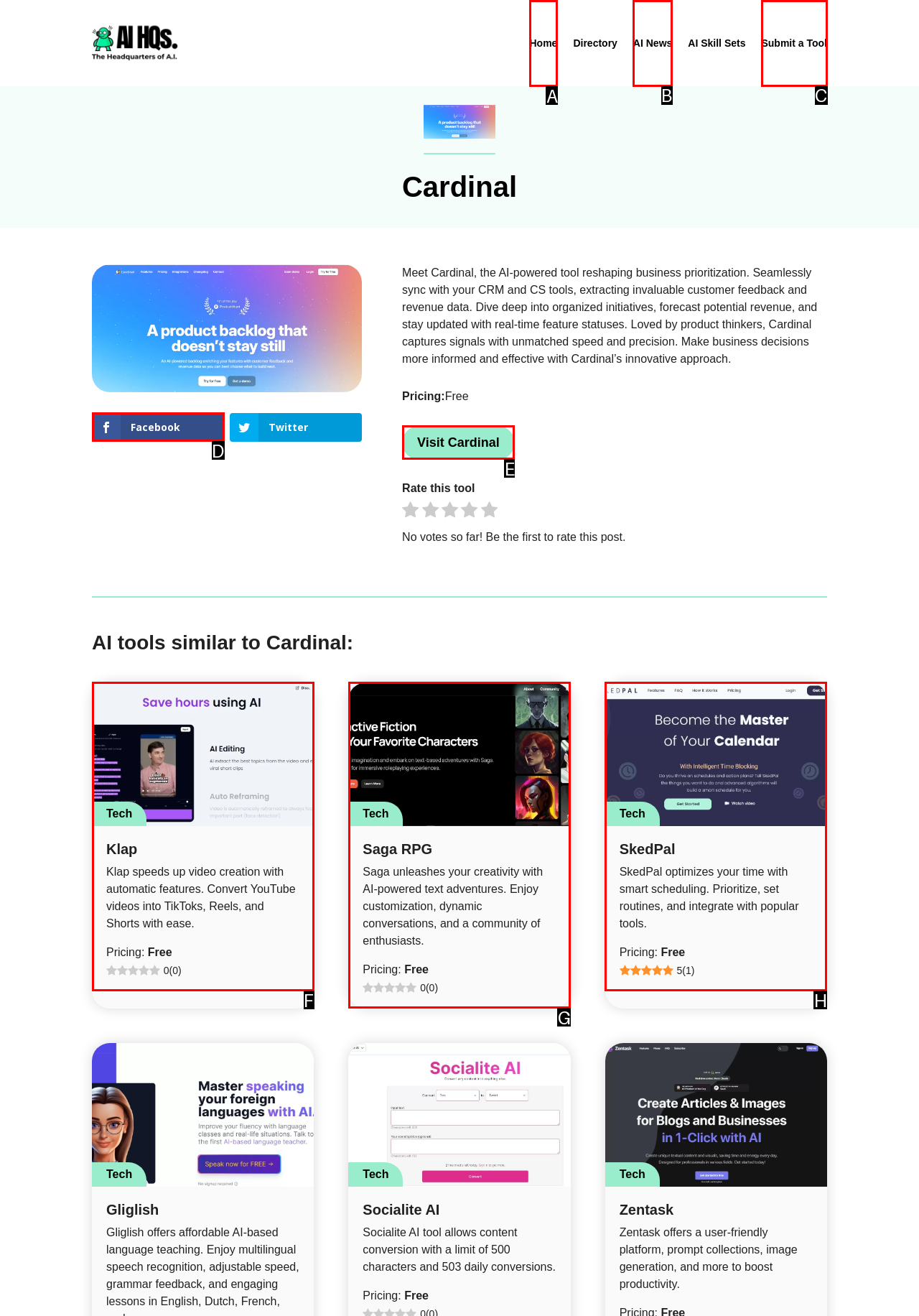Please indicate which HTML element to click in order to fulfill the following task: Click on the 'Home' link Respond with the letter of the chosen option.

A